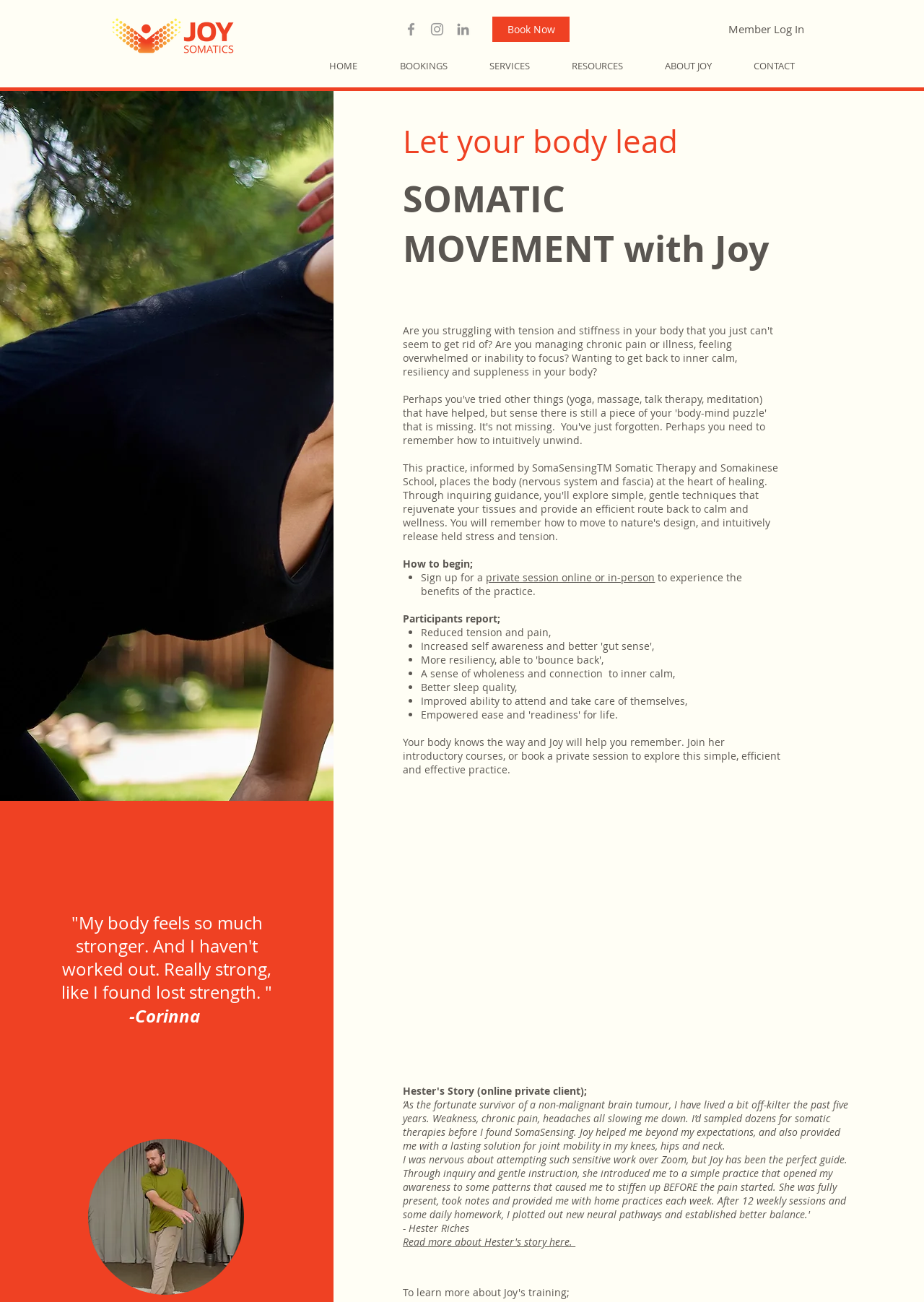Detail the various sections and features of the webpage.

This webpage is about Joy Somatics, a somatic movement practice that aims to reduce stress, release tension and chronic pain, and improve integrated strength and range of motion. At the top left corner, there is a navigation menu with links to "Home", "Bookings", "Services", "Resources", "About Joy", and "Contact". 

Below the navigation menu, there is a heading "Let your body lead" followed by another heading "SOMATIC MOVEMENT with Joy". 

On the right side of the page, there is a social bar with links to Joy Somatics' Facebook, Instagram, and LinkedIn profiles, each accompanied by an image. 

Further down, there is a call-to-action button "Book Now" and a member log-in button. 

The main content of the page is divided into sections. The first section explains how to begin with somatic movement, suggesting signing up for a private session online or in-person to experience the benefits of the practice. 

The next section lists the benefits of somatic movement, including reduced tension and pain, a sense of wholeness and connection to inner calm, better sleep quality, and improved ability to attend and take care of oneself. 

Following this, there is a paragraph of text that encourages readers to join Joy's introductory courses or book a private session to explore the practice. 

The page also features two testimonials from clients, Corinna and Hester Riches, who share their positive experiences with somatic movement. Each testimonial is accompanied by a static text with the client's name. There is also an image on the page, and a link to read more about Hester's story.